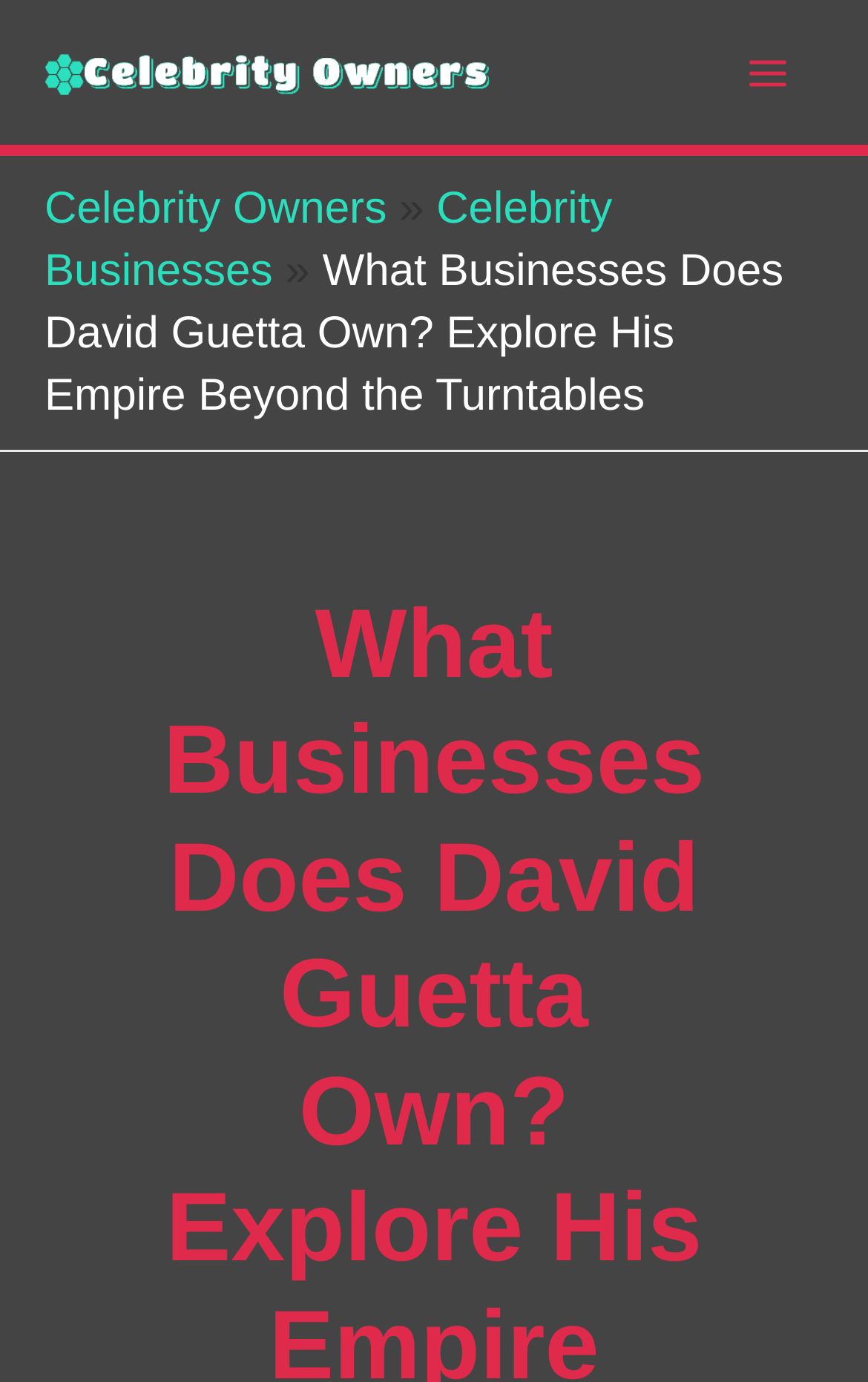Explain the webpage's layout and main content in detail.

The webpage is about David Guetta's entrepreneurial ventures beyond his DJ career. At the top left corner, there is a logo of "Celebrity Owners" with a link to the same. To the right of the logo, there is a navigation menu with breadcrumbs, showing the current page's position in the website's hierarchy. The breadcrumbs consist of three elements: "Celebrity Owners", a right-facing arrow, and "Celebrity Businesses".

Below the navigation menu, there is a title that reads "What Businesses Does David Guetta Own? Explore His Empire Beyond the Turntables", which is also the main heading of the page. This title is positioned at the top center of the page.

At the top right corner, there is a button labeled "Main Menu" with an associated image. This button is likely used to toggle the main menu on and off.

The rest of the page, not shown in the accessibility tree, likely contains the main content about David Guetta's fashion ventures, music label, and tech investments, as hinted by the meta description.